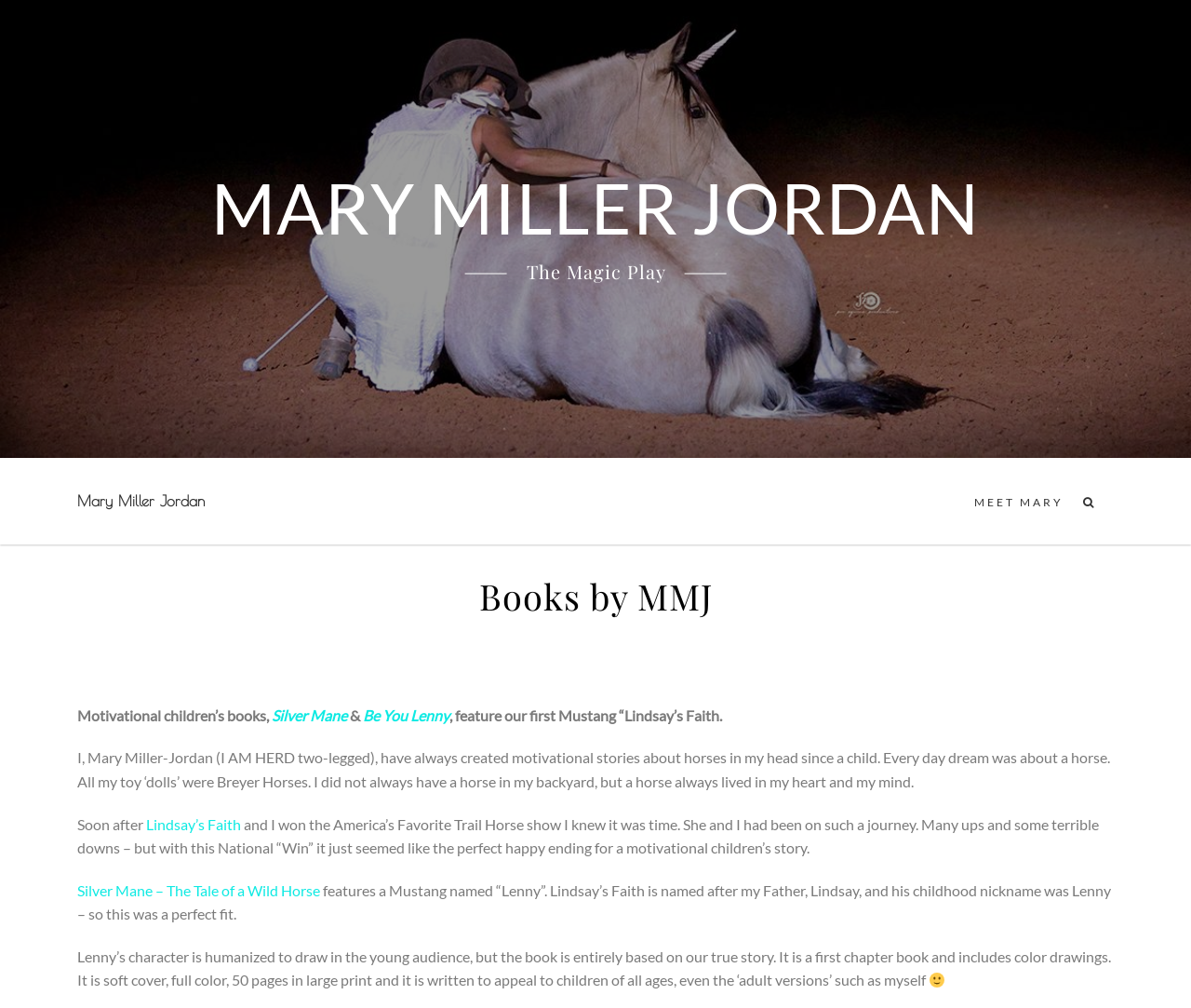Using the description "Mary Miller Jordan", locate and provide the bounding box of the UI element.

[0.07, 0.164, 0.93, 0.247]